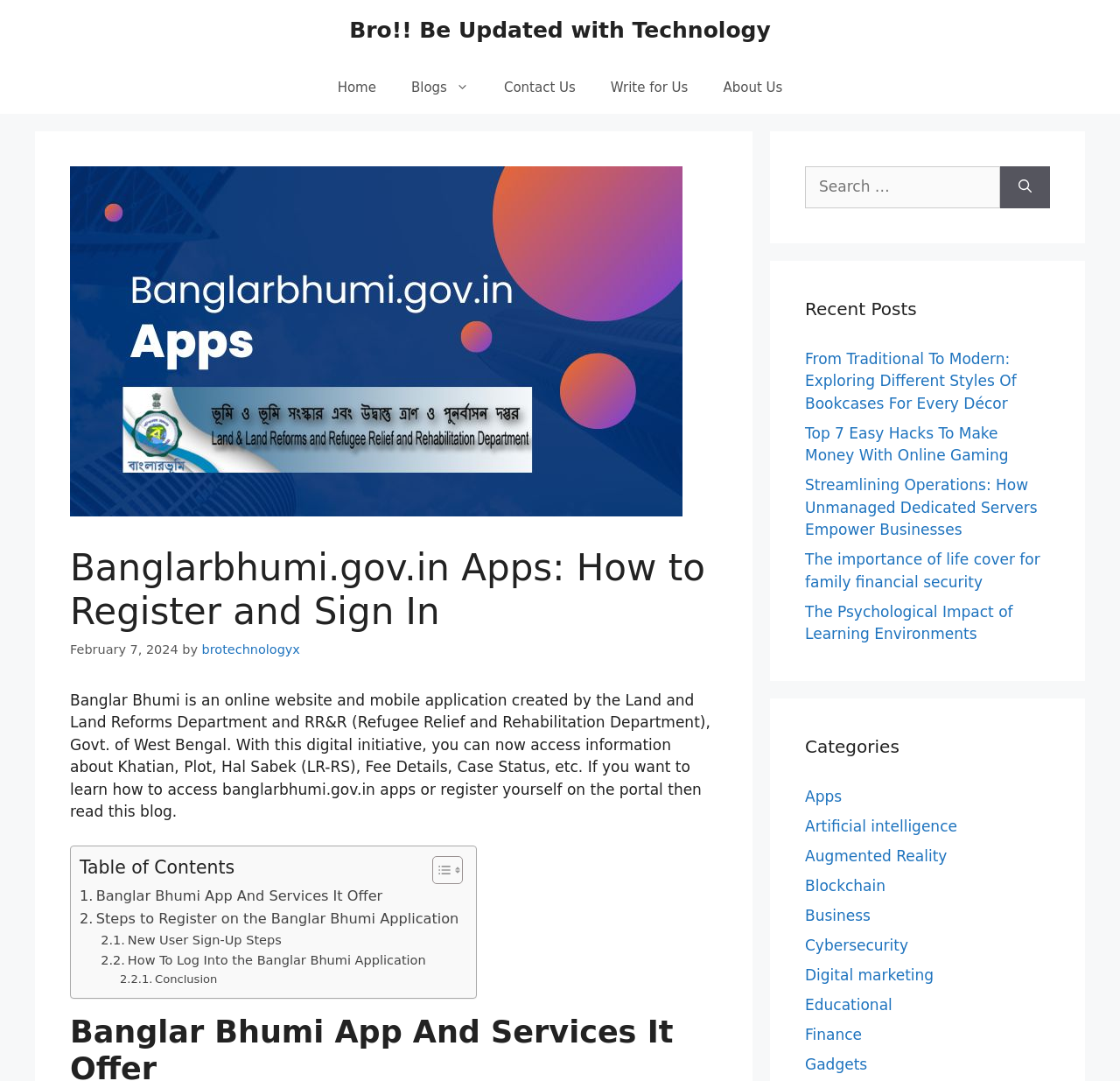Find and generate the main title of the webpage.

Banglarbhumi.gov.in Apps: How to Register and Sign In